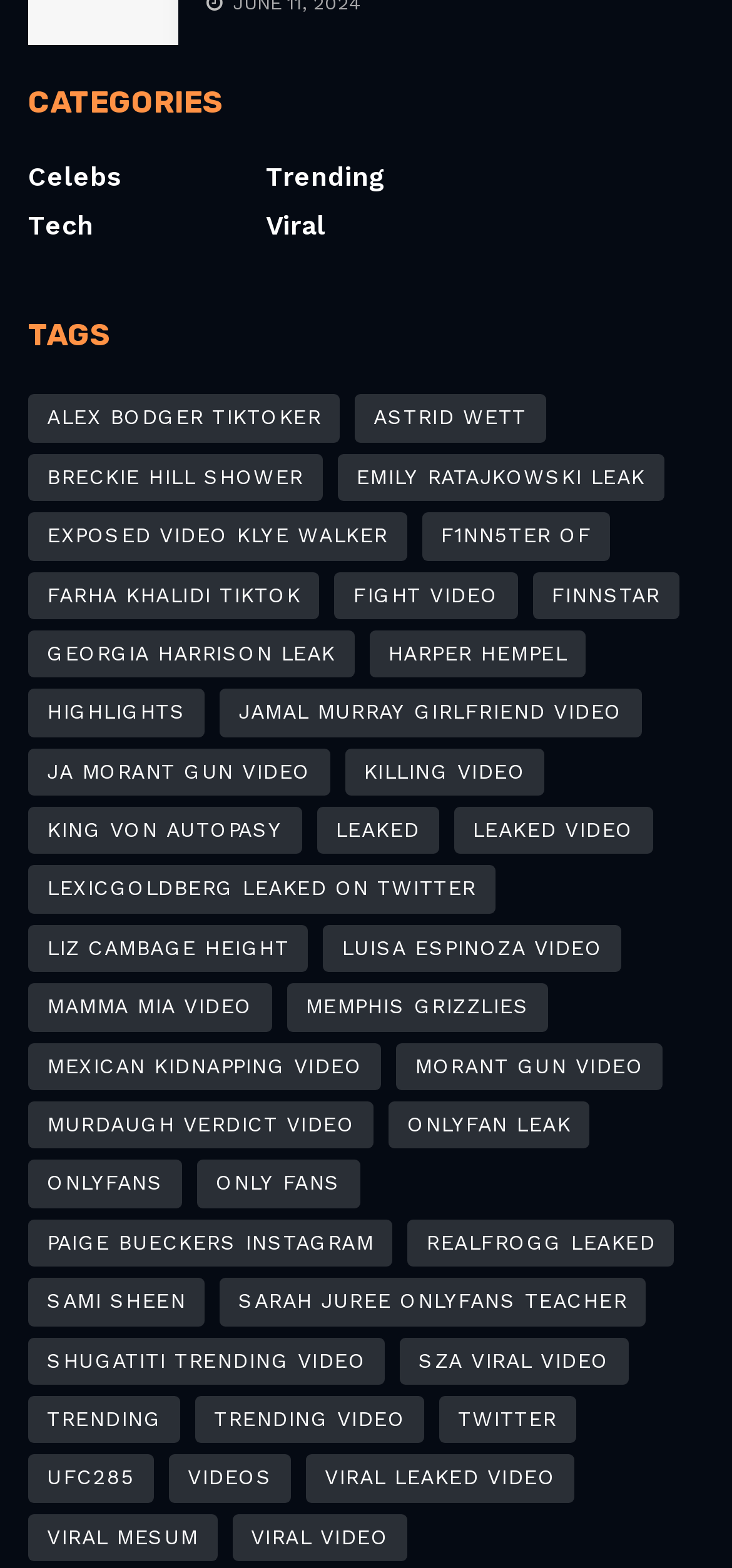Given the element description: "onlyfan leak", predict the bounding box coordinates of this UI element. The coordinates must be four float numbers between 0 and 1, given as [left, top, right, bottom].

[0.531, 0.702, 0.805, 0.733]